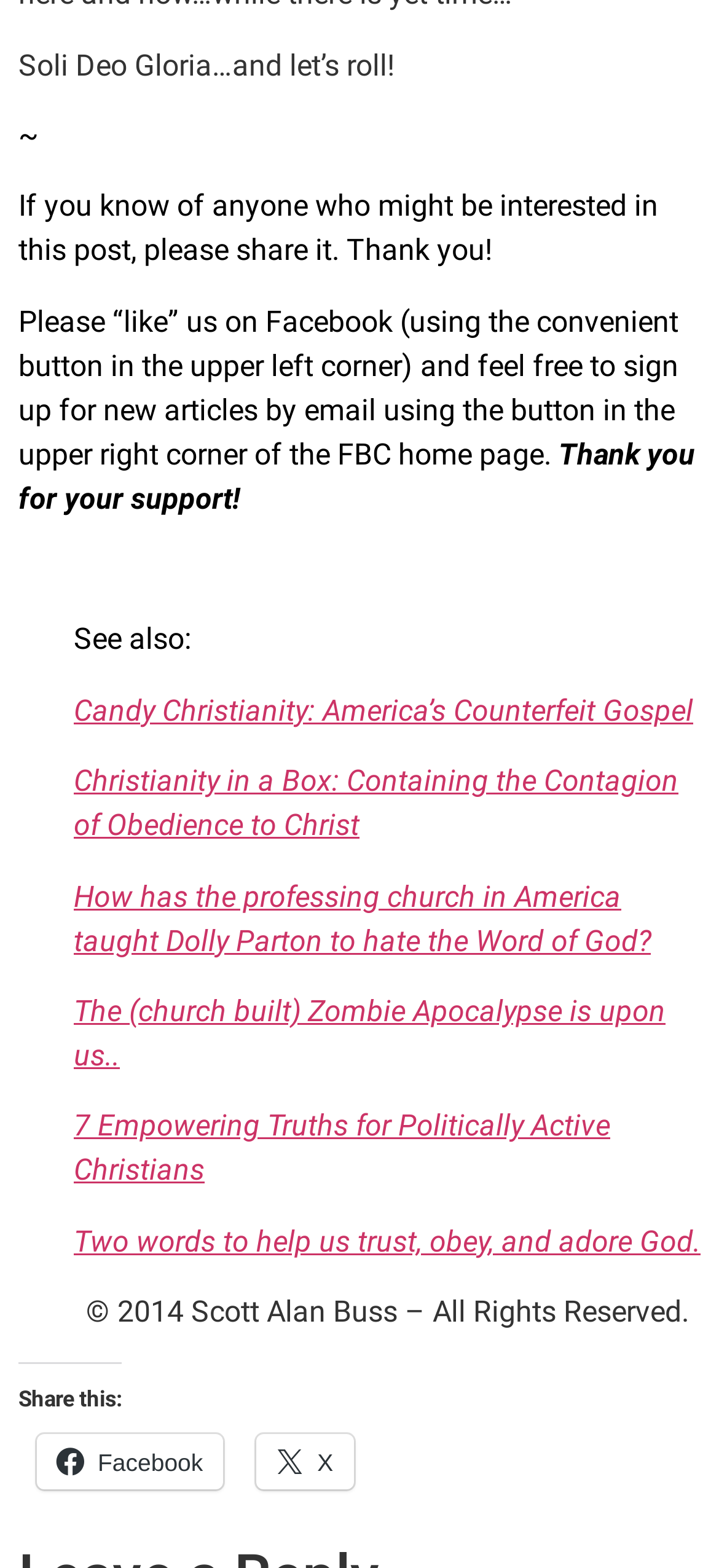What is the tone of the text at the top of the webpage?
Answer briefly with a single word or phrase based on the image.

Humorous